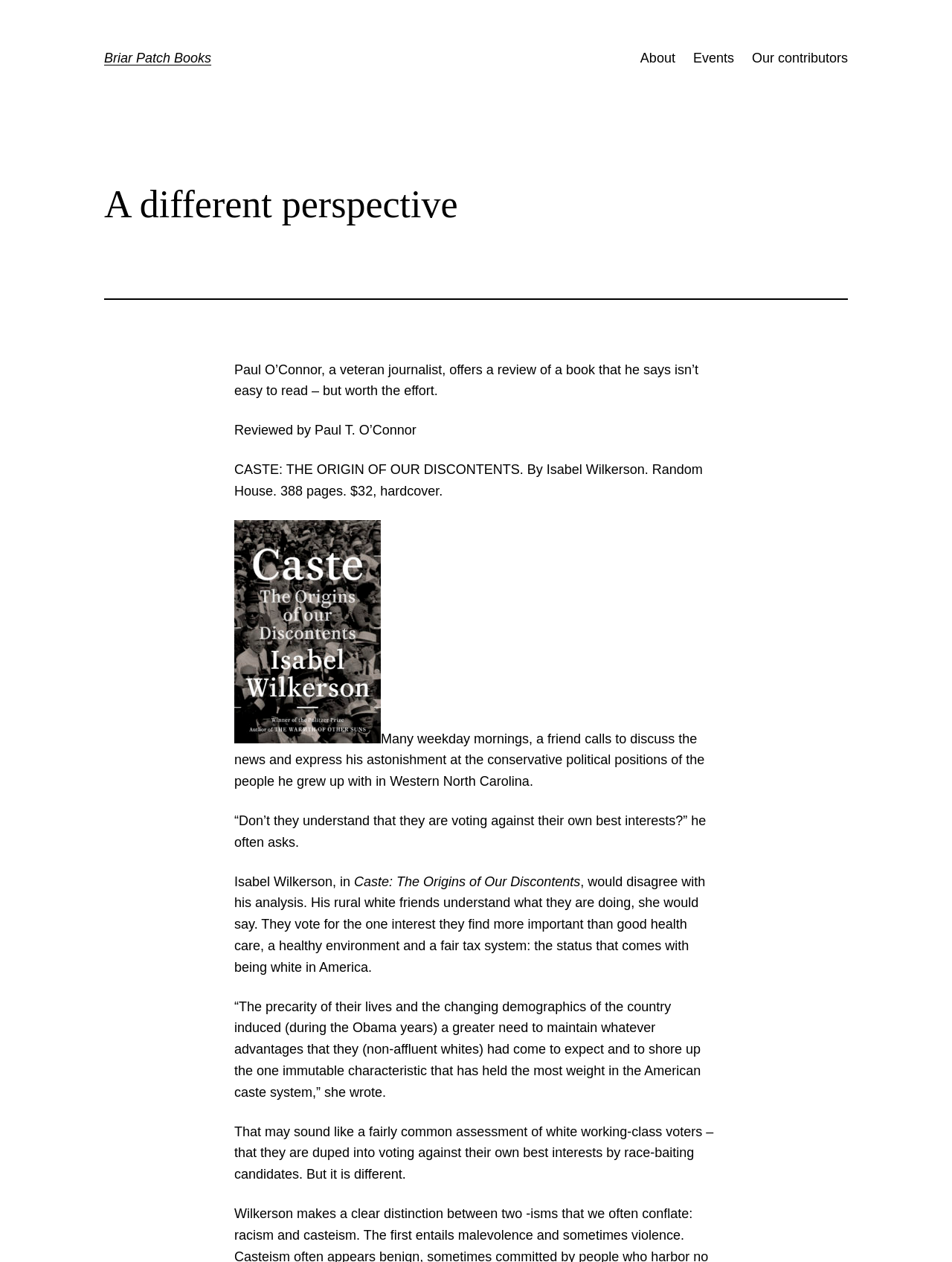Who is the author of the book being reviewed?
Look at the image and respond with a one-word or short-phrase answer.

Isabel Wilkerson